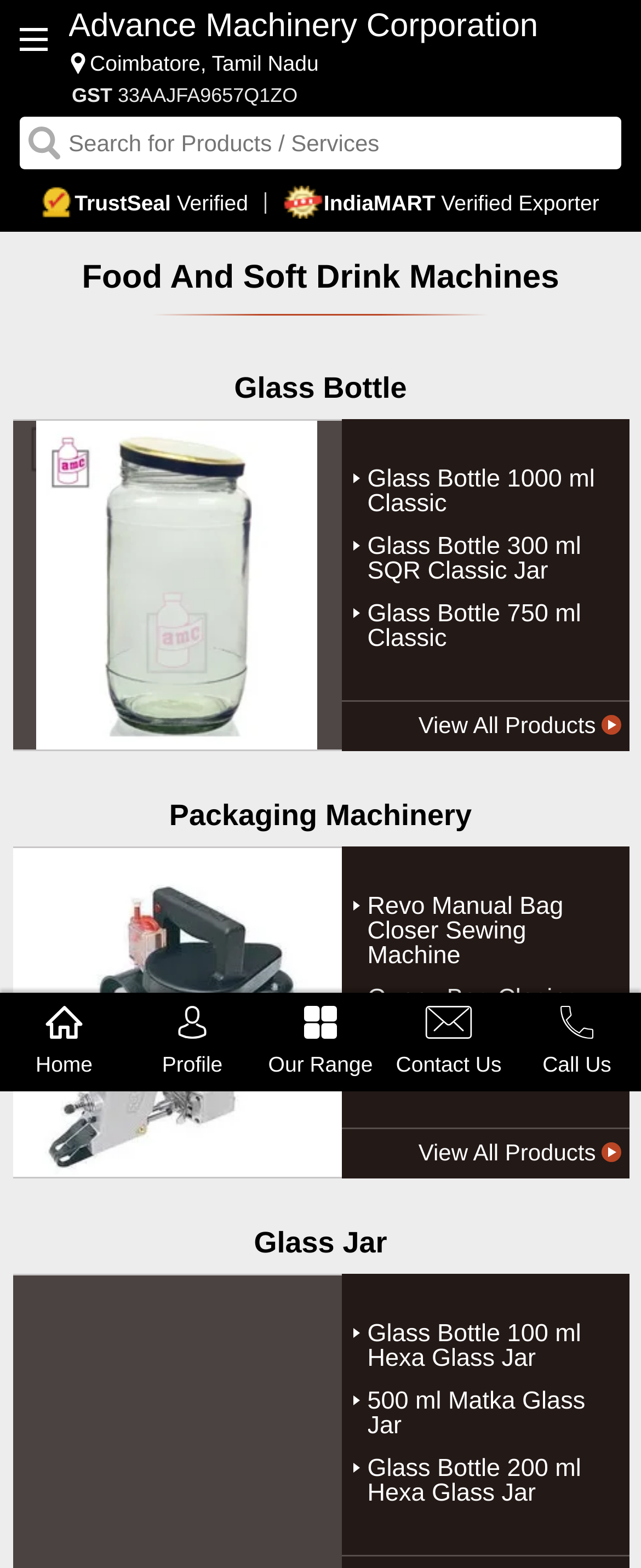How many products are listed under Glass Bottle?
Based on the image, please offer an in-depth response to the question.

There are three products listed under Glass Bottle: Glass Bottle 1000 ml Classic, Glass Bottle 300 ml SQR Classic Jar, and Glass Bottle 750 ml Classic. These products can be found in the links with bounding boxes of [0.573, 0.298, 0.976, 0.329], [0.573, 0.341, 0.976, 0.372], and [0.573, 0.384, 0.976, 0.415] respectively.